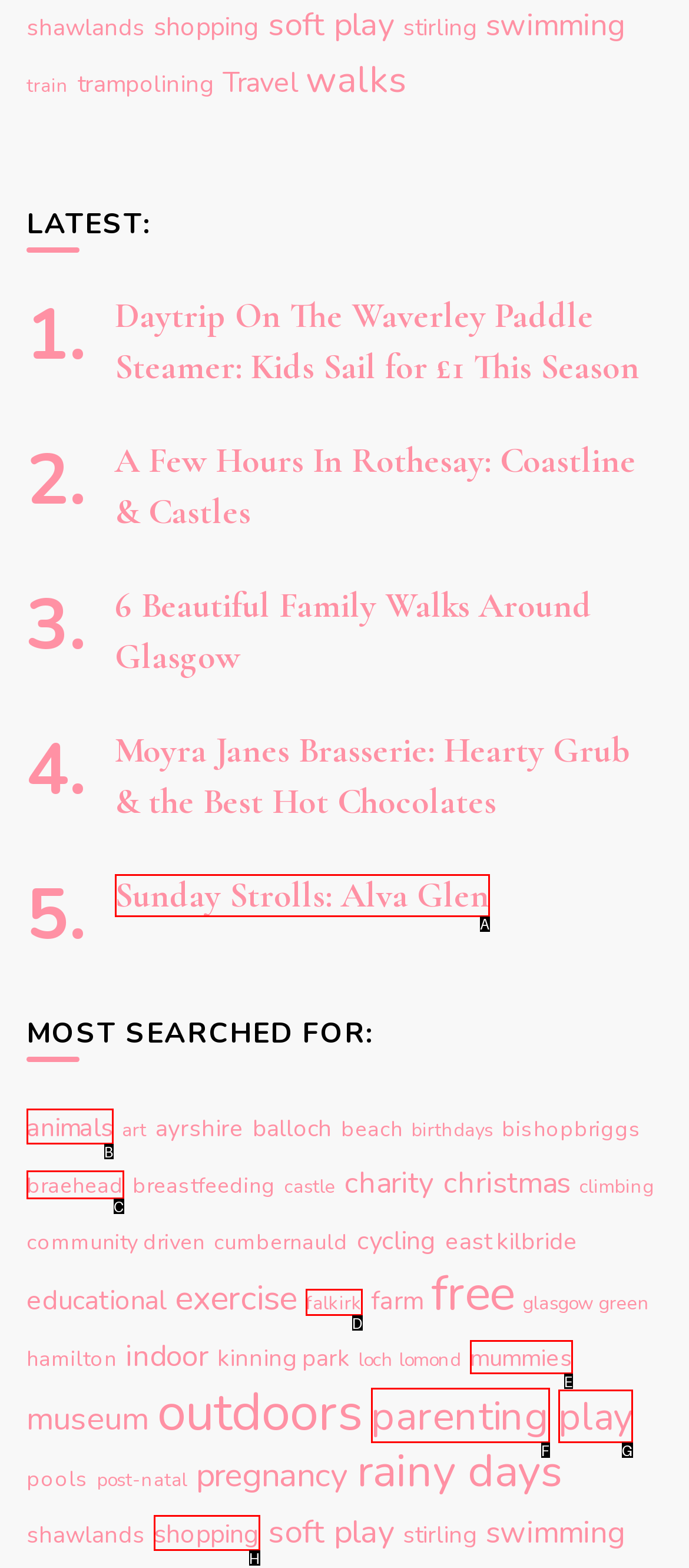Please provide the letter of the UI element that best fits the following description: Sunday Strolls: Alva Glen
Respond with the letter from the given choices only.

A